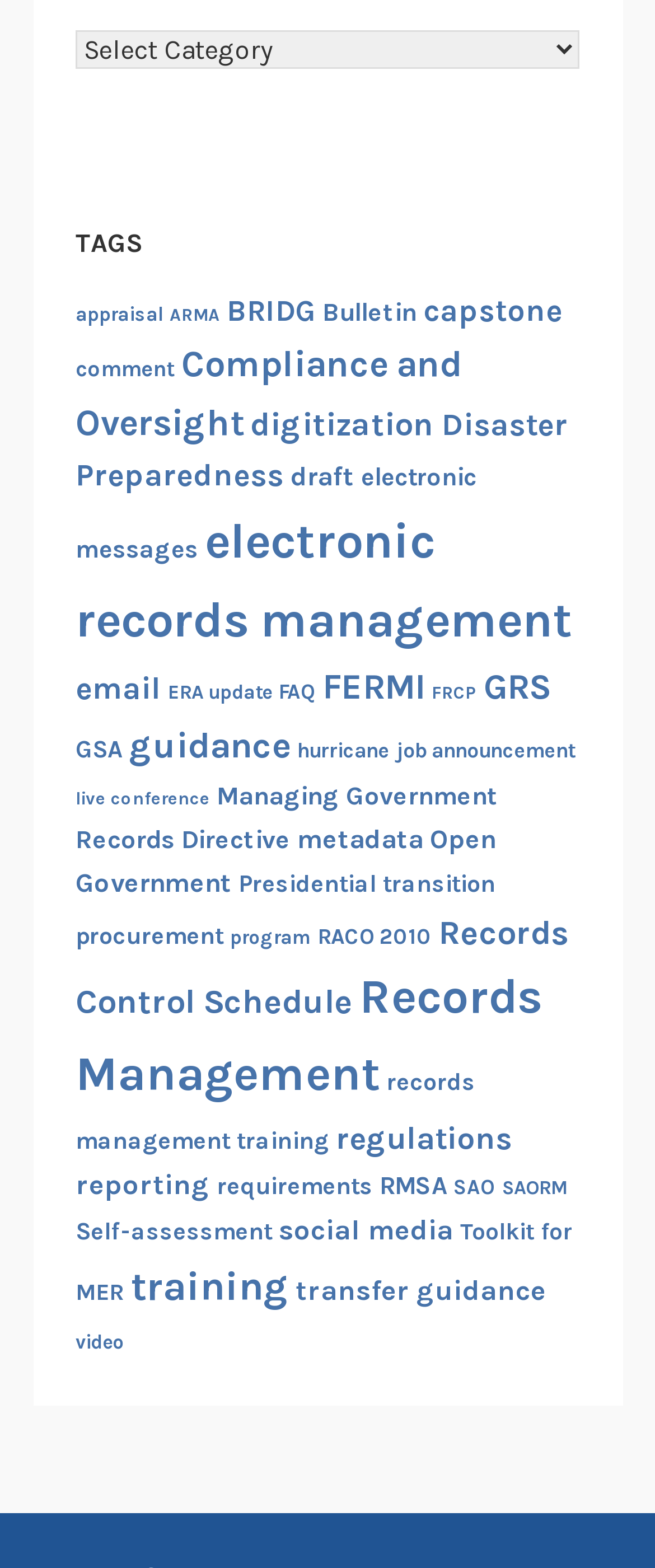Can you provide the bounding box coordinates for the element that should be clicked to implement the instruction: "Learn about records management training"?

[0.116, 0.681, 0.726, 0.736]